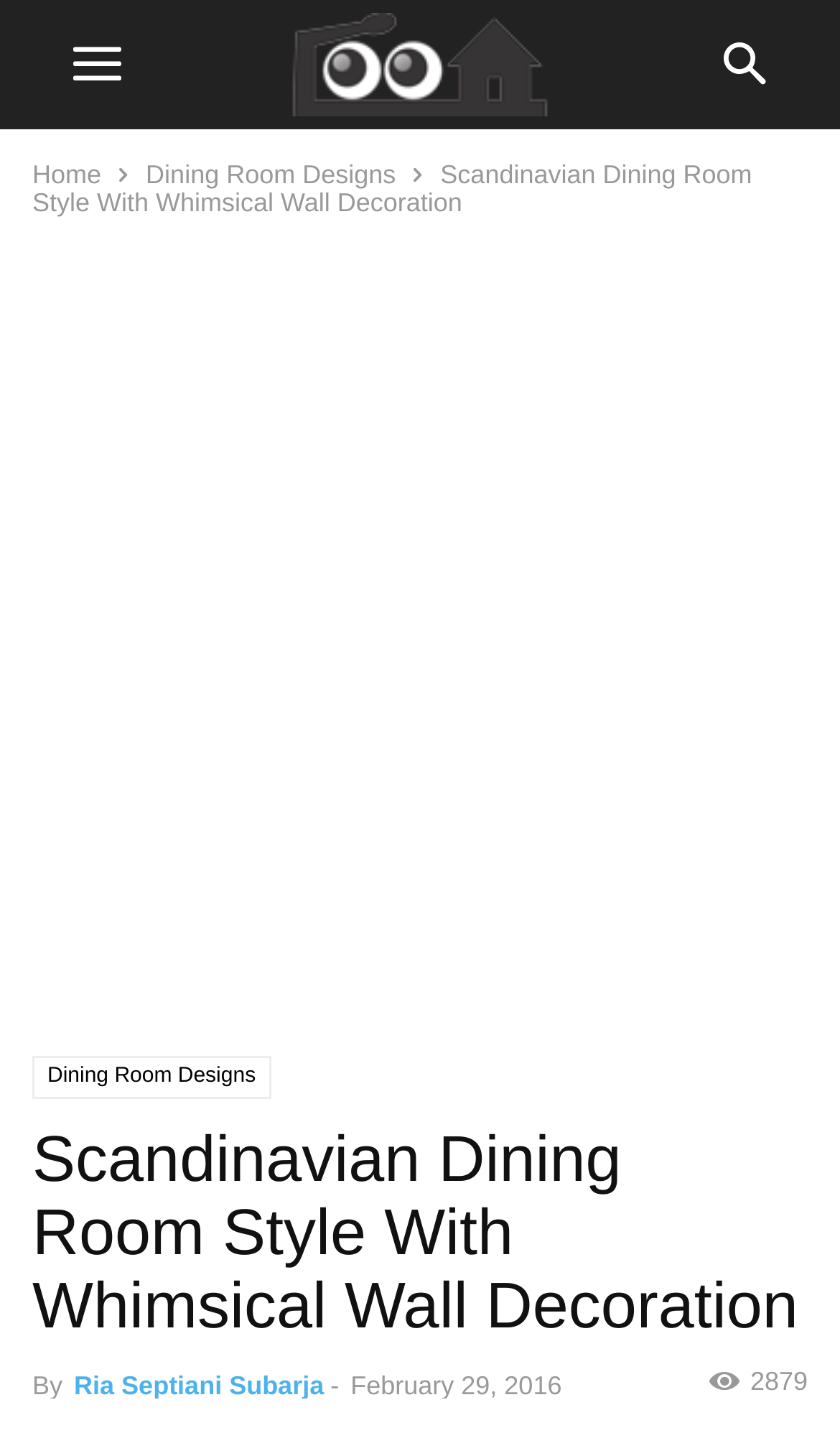Who is the author of this article?
Answer the question with as much detail as you can, using the image as a reference.

By examining the webpage's content, I found the author's name mentioned in the header section, which is 'Ria Septiani Subarja'.